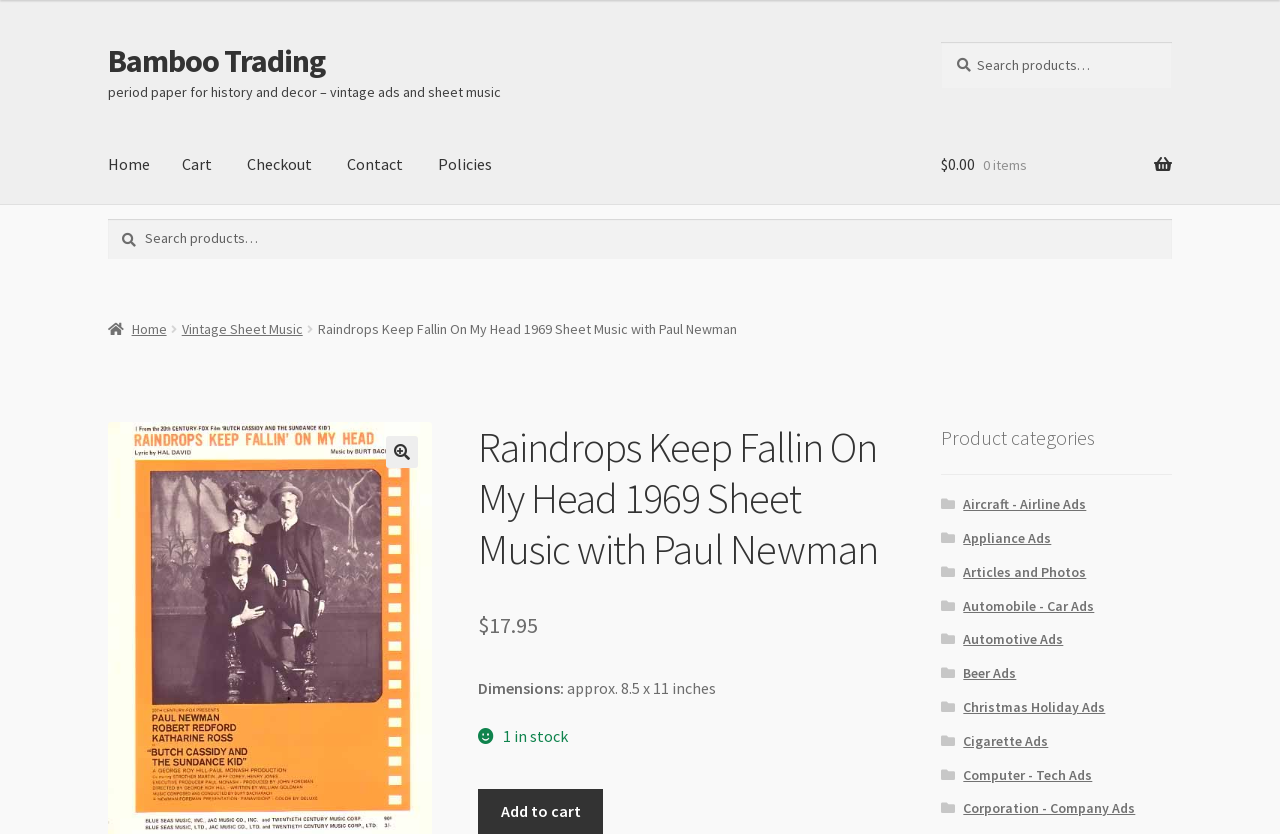How much does this sheet music cost?
Examine the image and provide an in-depth answer to the question.

I found the price of the sheet music by looking at the text that says '$17.95' on the webpage. This text is located near the dimensions and stock information of the product.